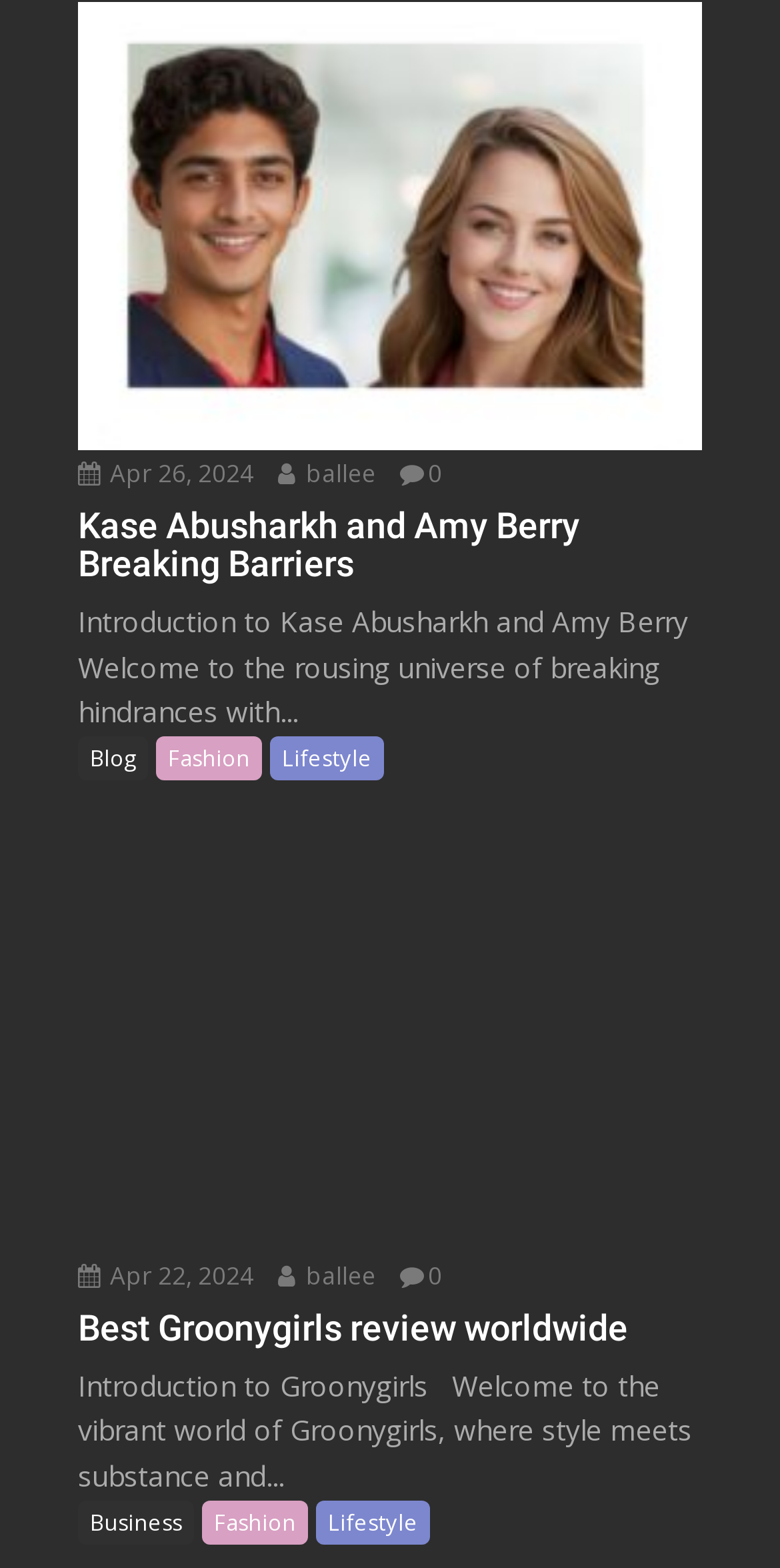What is the date of the first article?
Make sure to answer the question with a detailed and comprehensive explanation.

I looked at the date associated with the first article, which is 'Apr 26, 2024'. This date is mentioned next to the article title 'Kase Abusharkh and Amy Berry Breaking Barriers'.